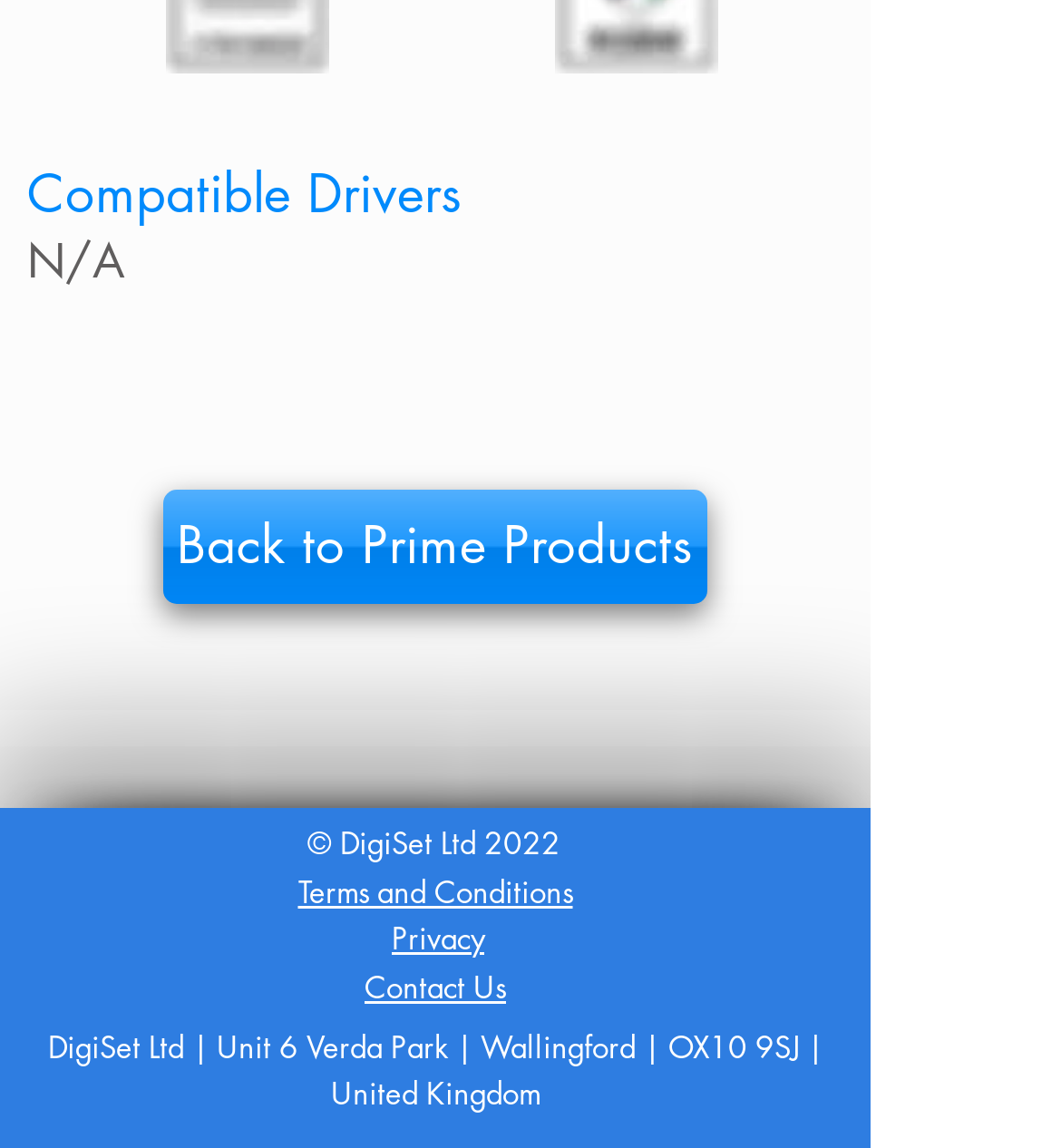Bounding box coordinates are to be given in the format (top-left x, top-left y, bottom-right x, bottom-right y). All values must be floating point numbers between 0 and 1. Provide the bounding box coordinate for the UI element described as: Back to Prime Products

[0.154, 0.427, 0.667, 0.526]